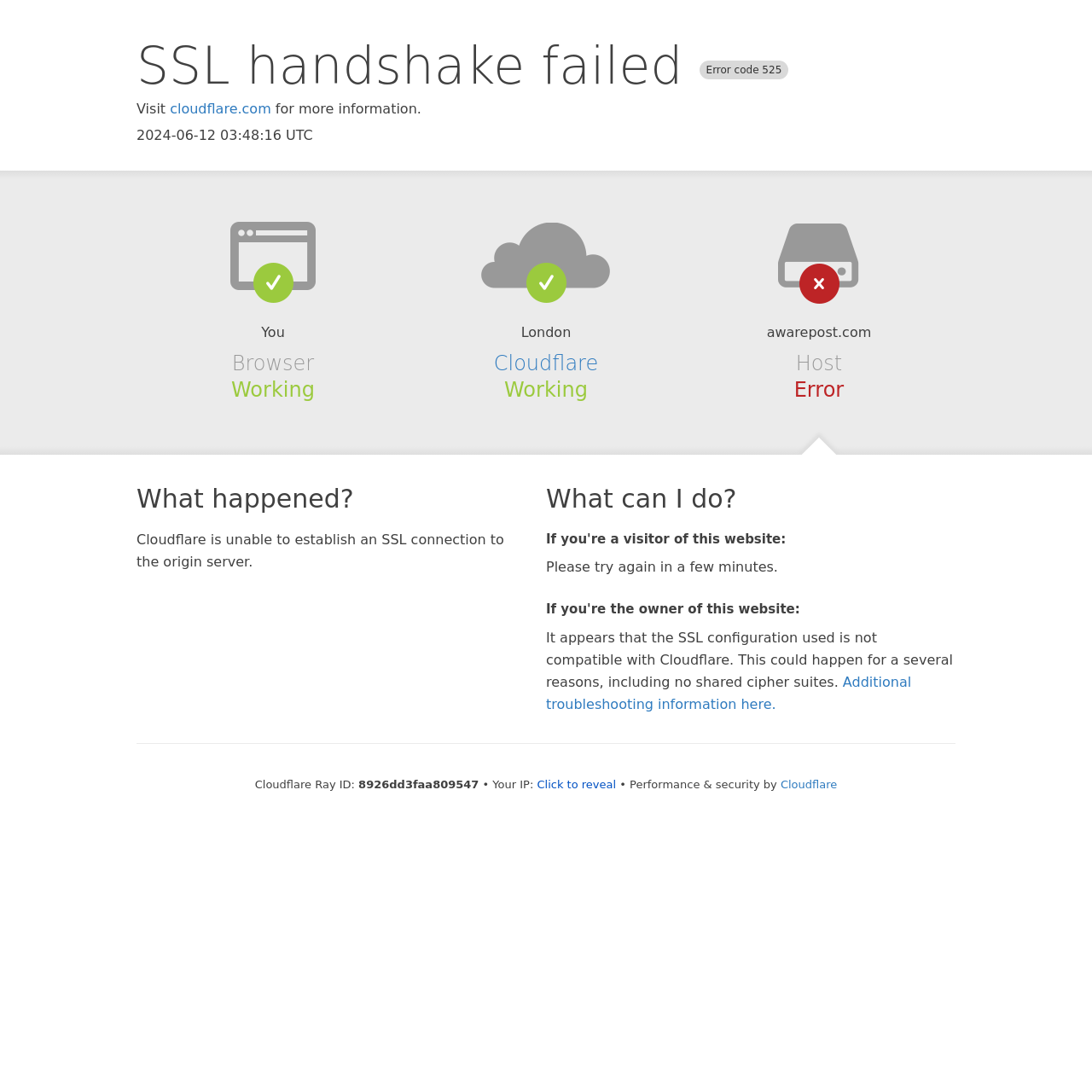Give a one-word or one-phrase response to the question:
What is the error code?

525